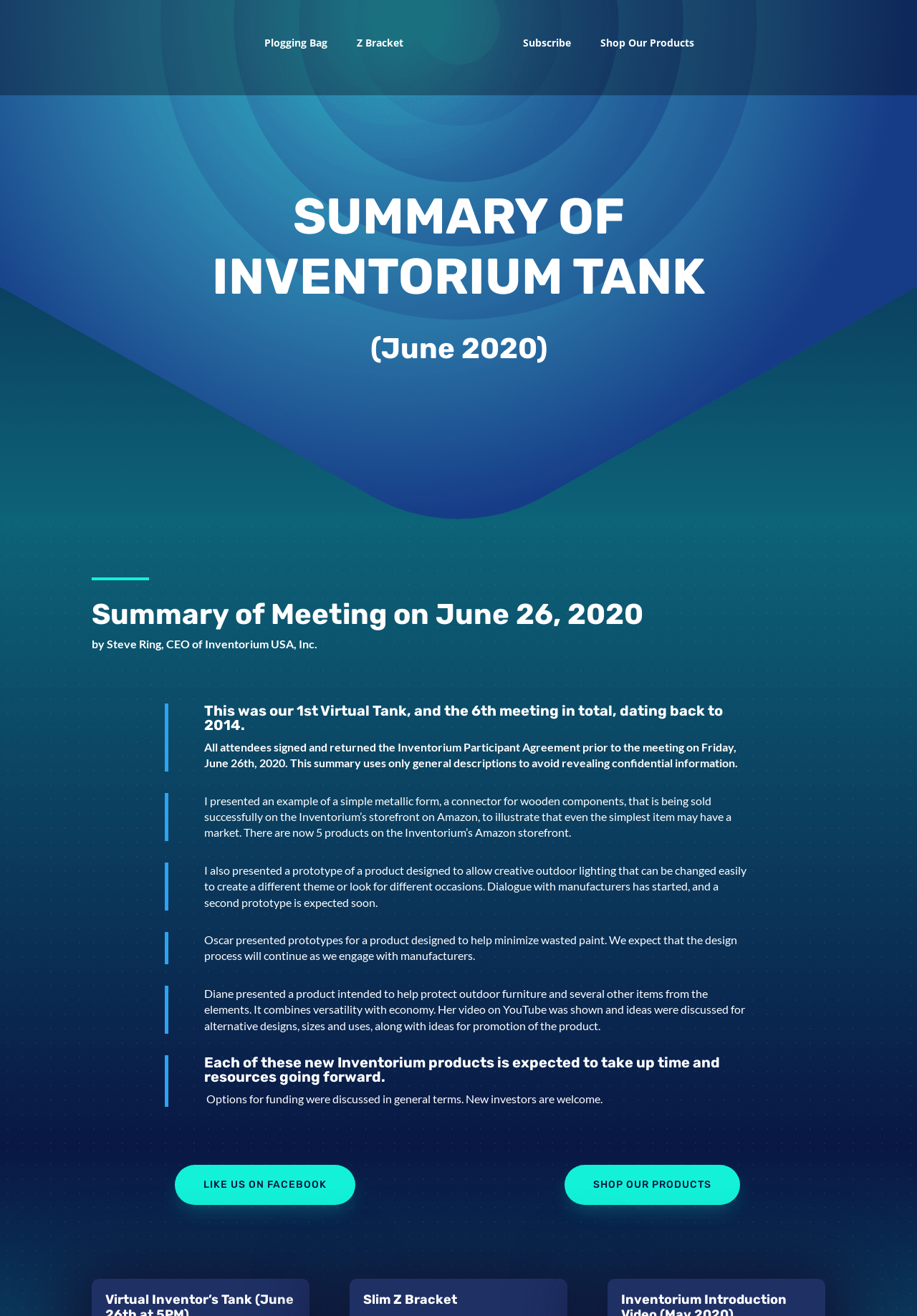Determine the bounding box coordinates of the target area to click to execute the following instruction: "Shop Our Products."

[0.655, 0.029, 0.757, 0.064]